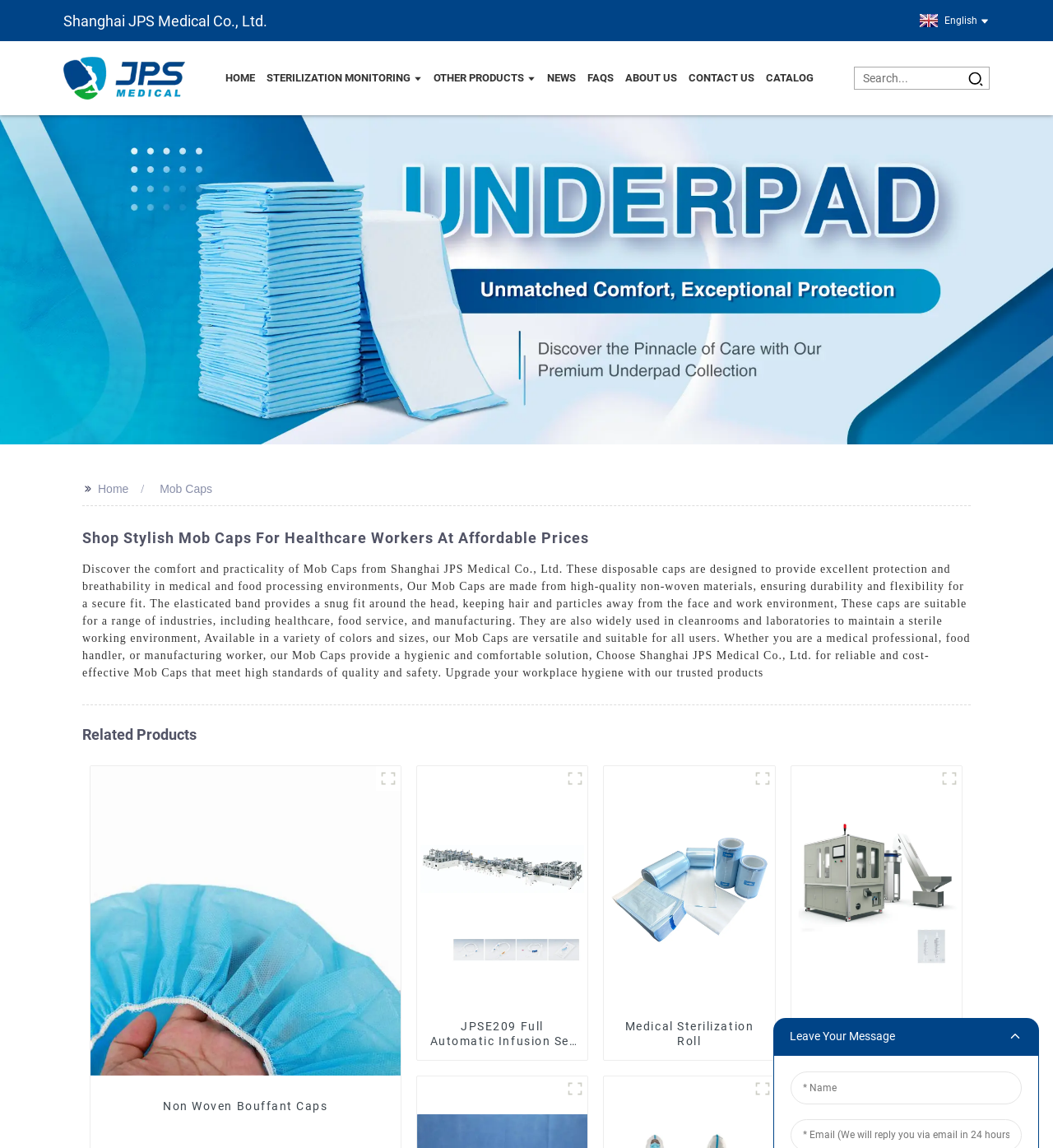Please study the image and answer the question comprehensively:
What is the company name?

The company name is found at the top of the webpage, in the static text element 'Shanghai JPS Medical Co., Ltd.'